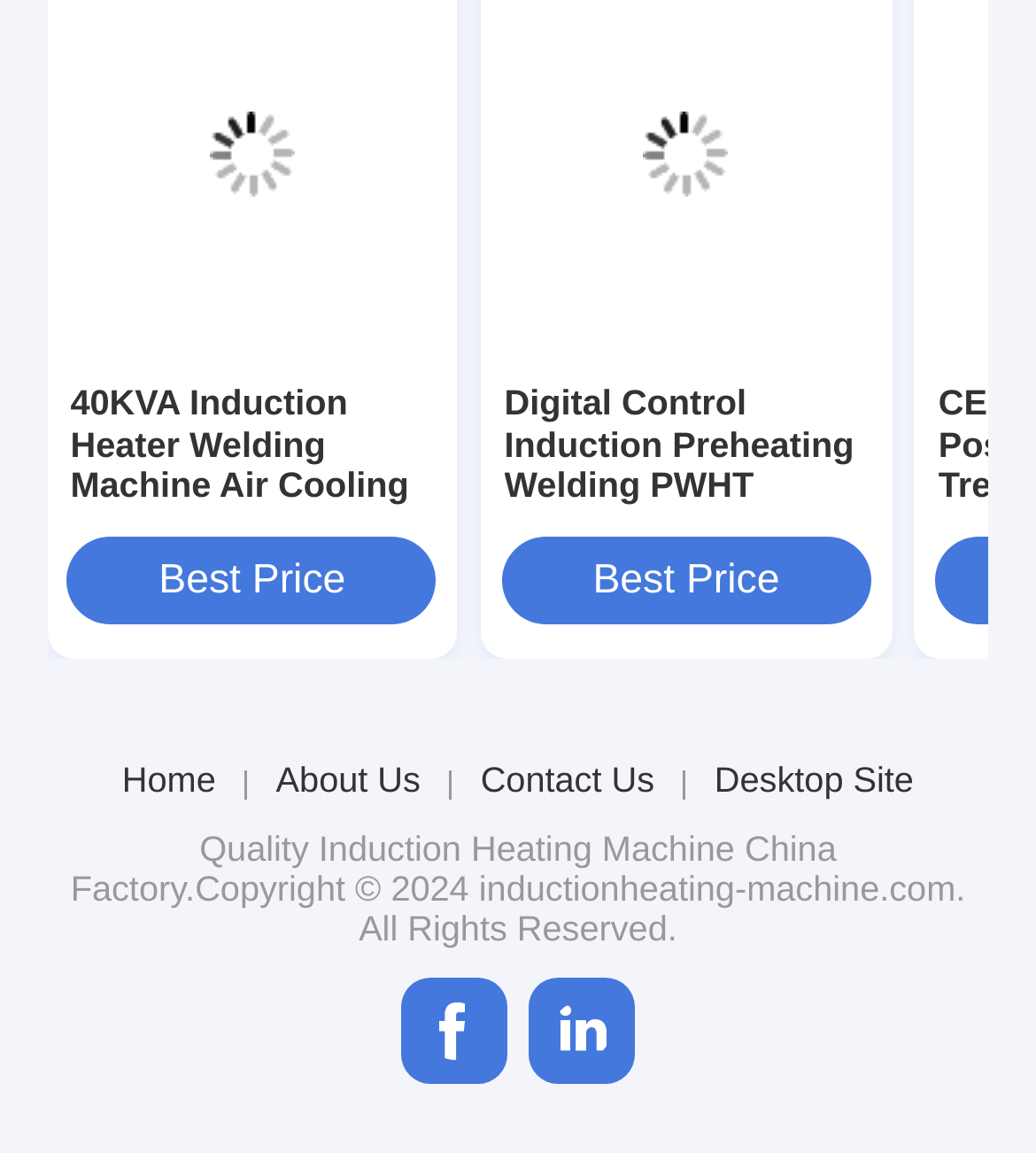What is the name of the first product?
Please answer the question with a single word or phrase, referencing the image.

40KVA Induction Heater Welding Machine